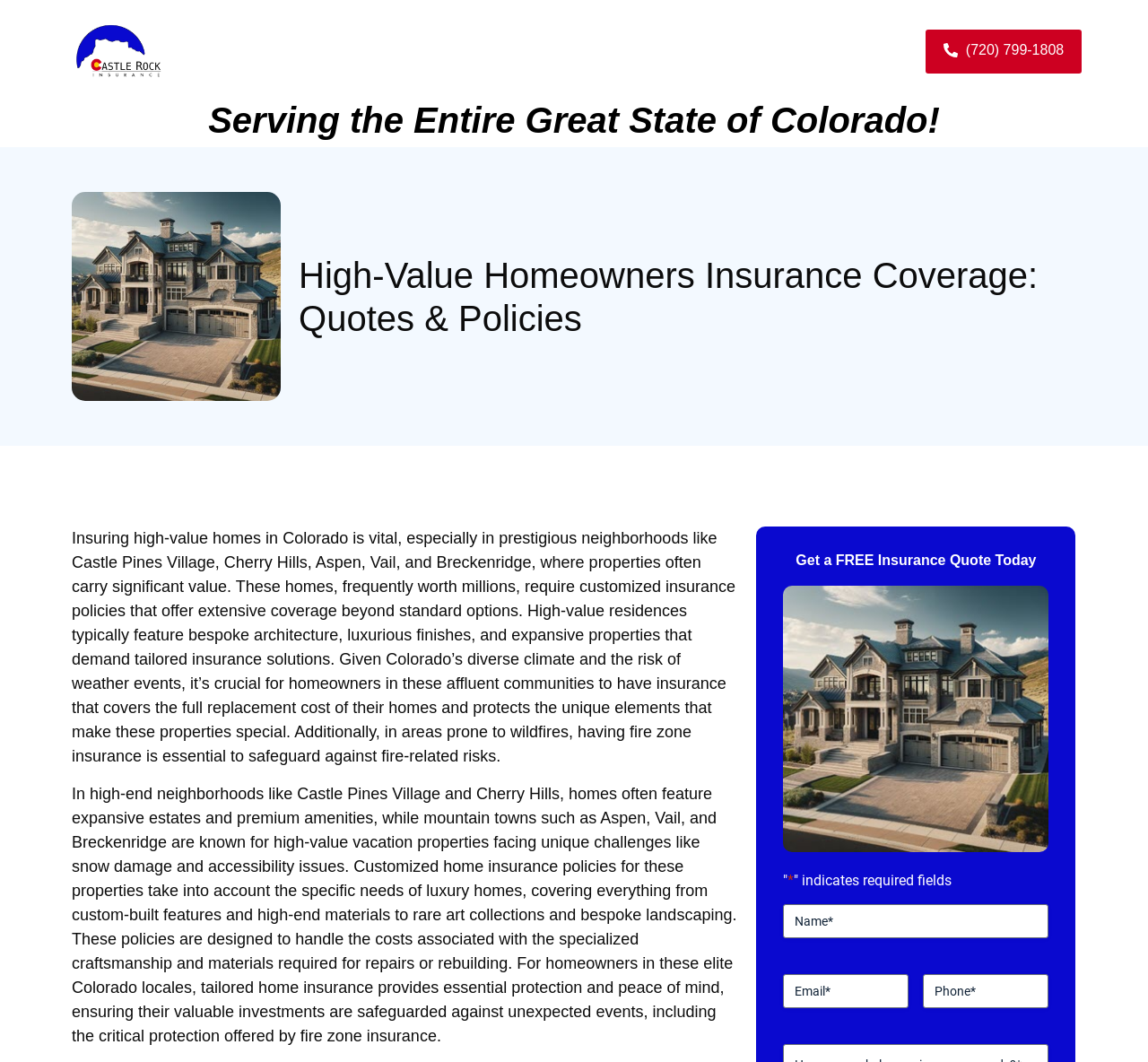Please look at the image and answer the question with a detailed explanation: What is the purpose of fire zone insurance?

I found this information by reading the StaticText element that mentions the importance of fire zone insurance in areas prone to wildfires, which suggests that its purpose is to protect against fire-related risks.